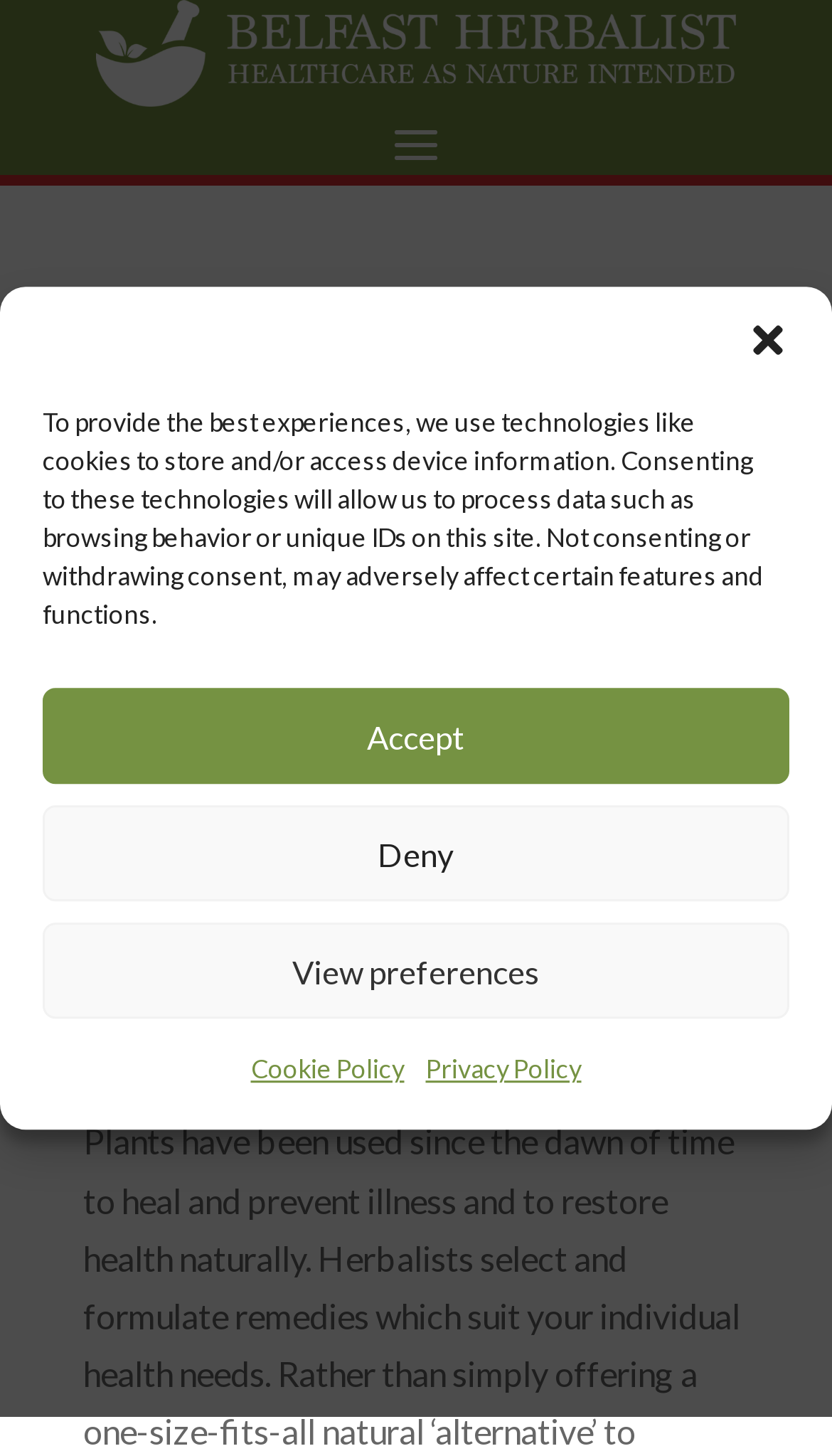Please answer the following question using a single word or phrase: 
How many sections are there on this webpage?

At least 3